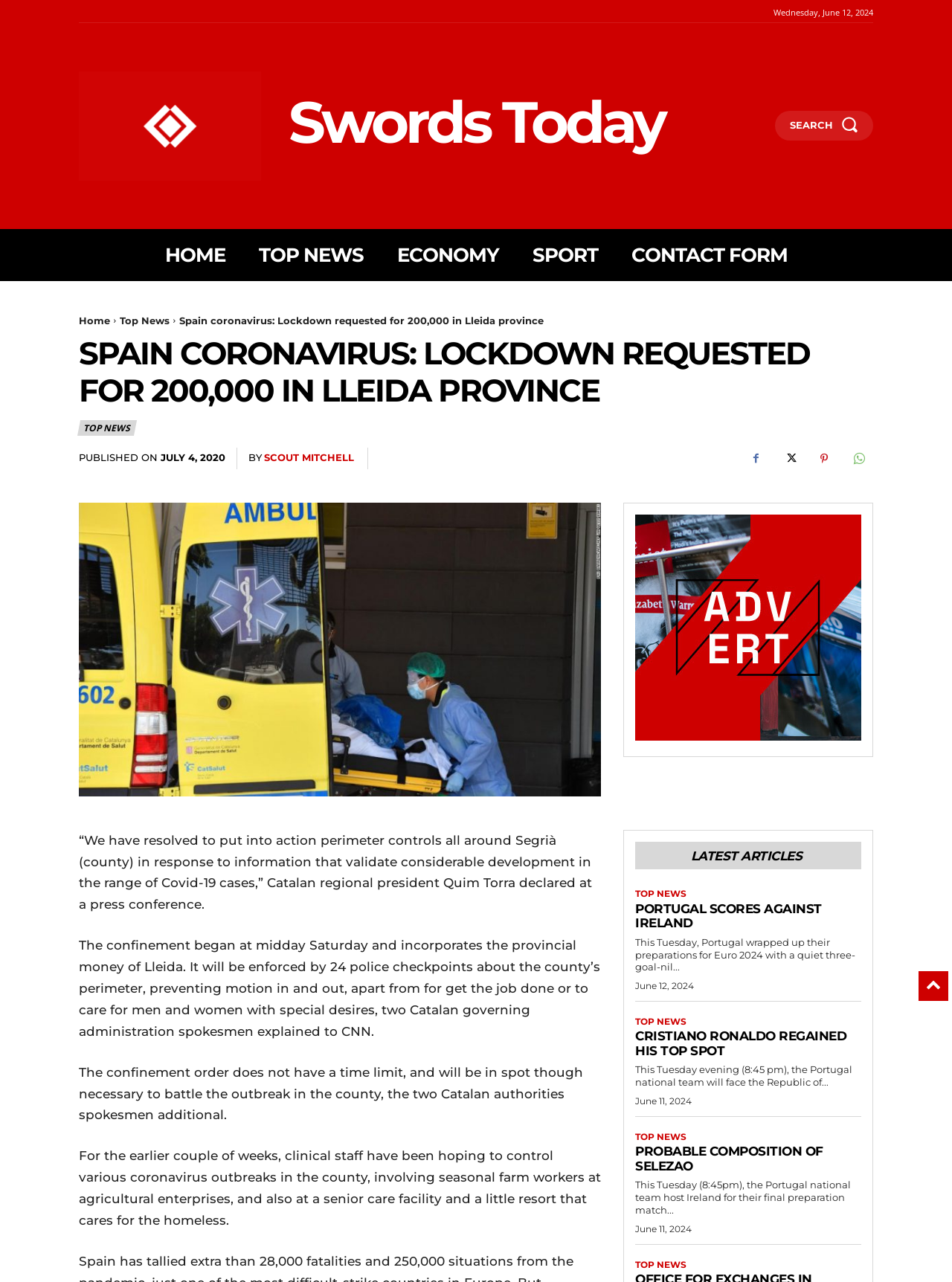How many police checkpoints will be set up around the county?
Respond to the question with a single word or phrase according to the image.

24